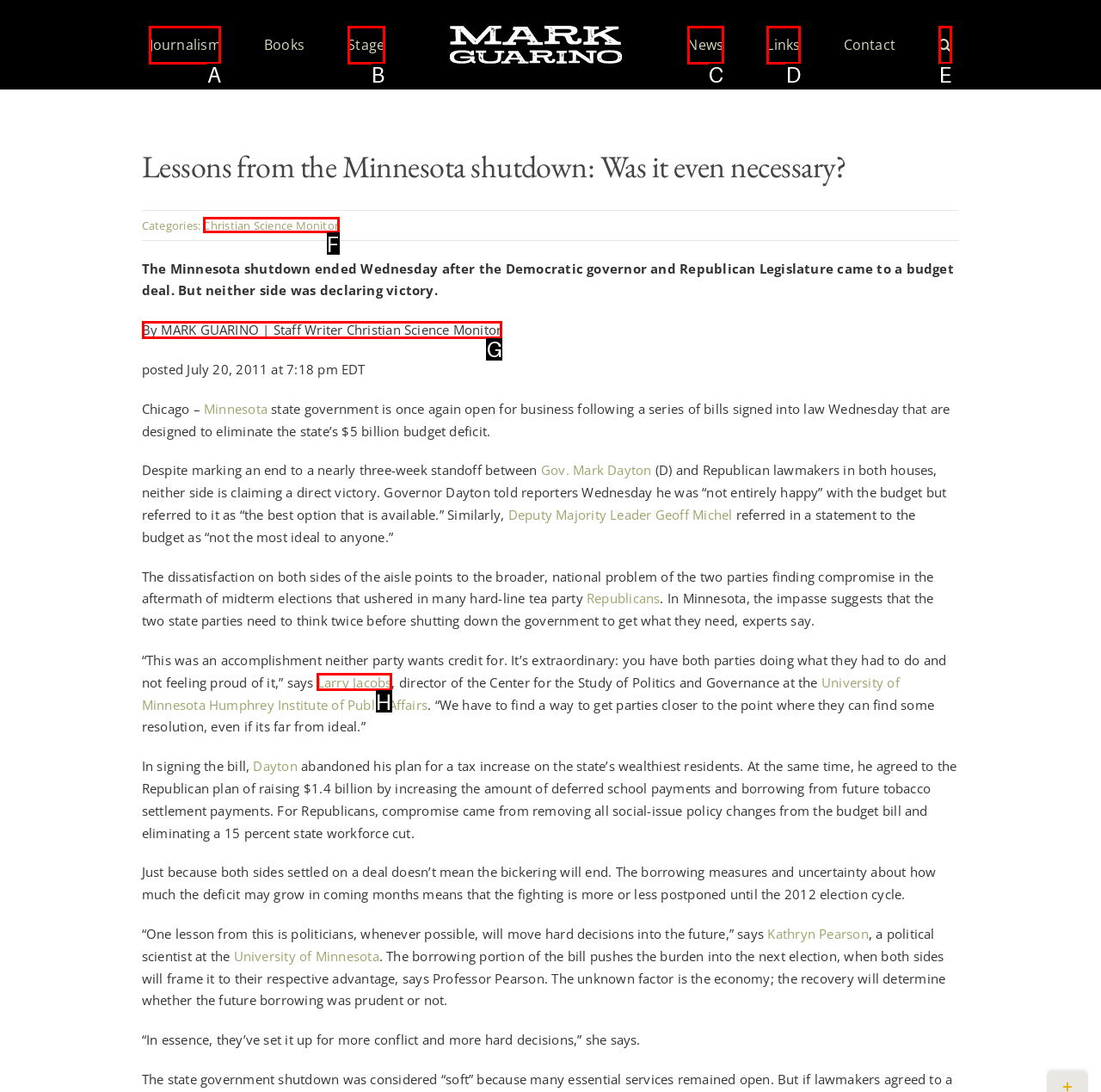From the given options, tell me which letter should be clicked to complete this task: Read the article by 'Mark Guarino'
Answer with the letter only.

G